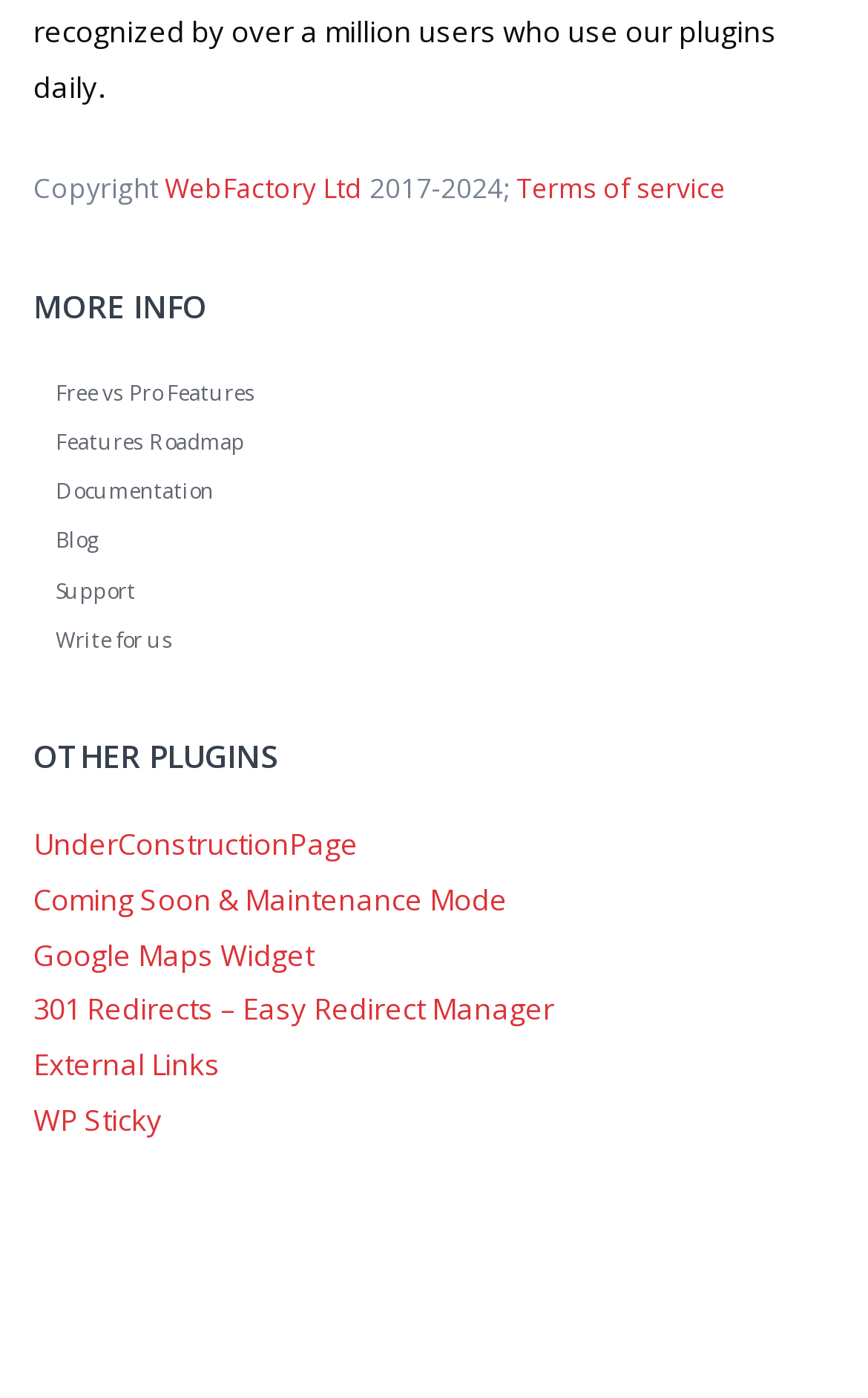What is the company name mentioned at the bottom of the webpage?
Answer the question with as much detail as you can, using the image as a reference.

At the bottom of the webpage, there is a link that says 'WebFactory Ltd', which is the company name.